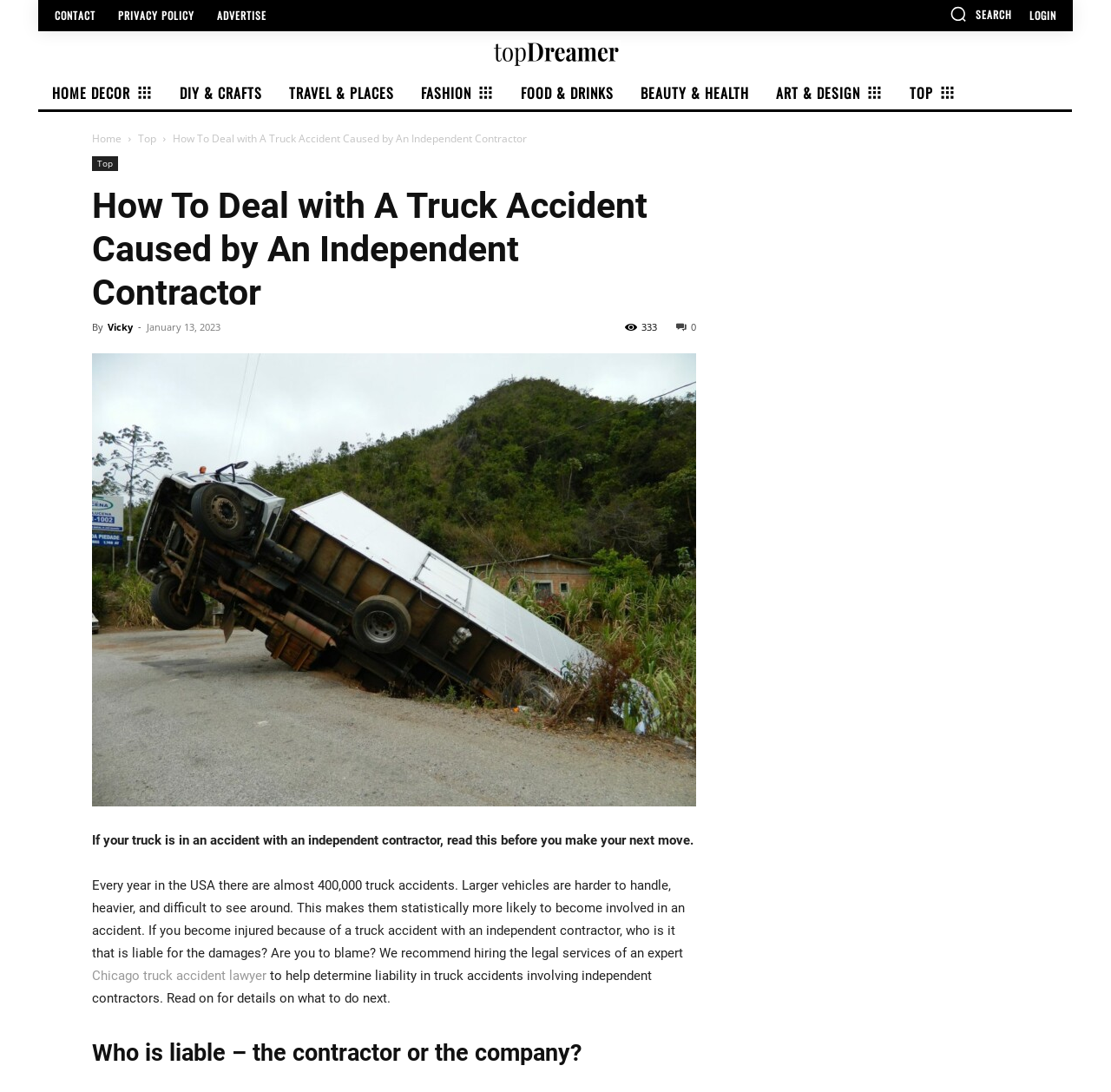Please give a one-word or short phrase response to the following question: 
How many truck accidents occur in the USA every year?

Almost 400,000